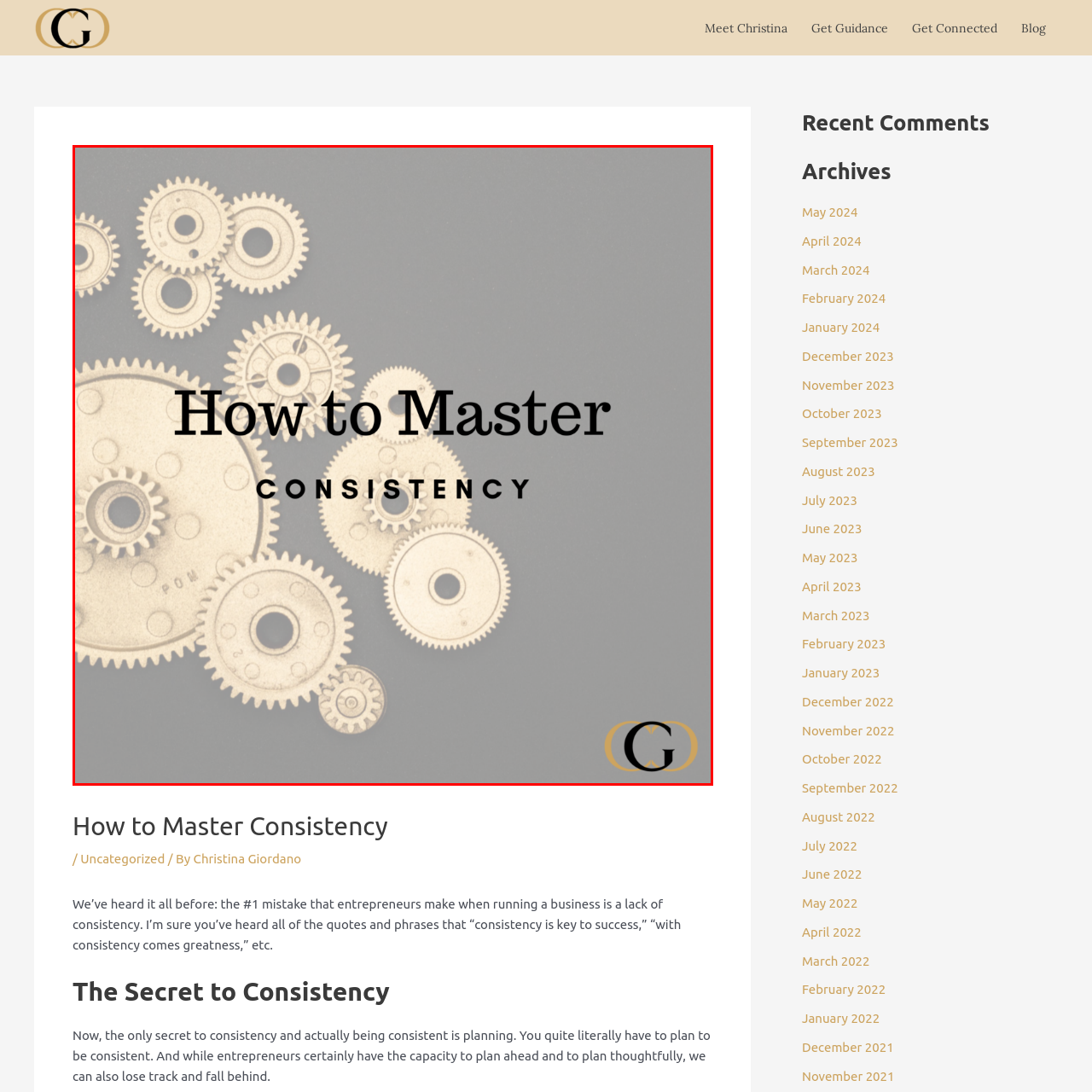Analyze the picture within the red frame, What is the possible representation of the stylized logo? 
Provide a one-word or one-phrase response.

Author or brand